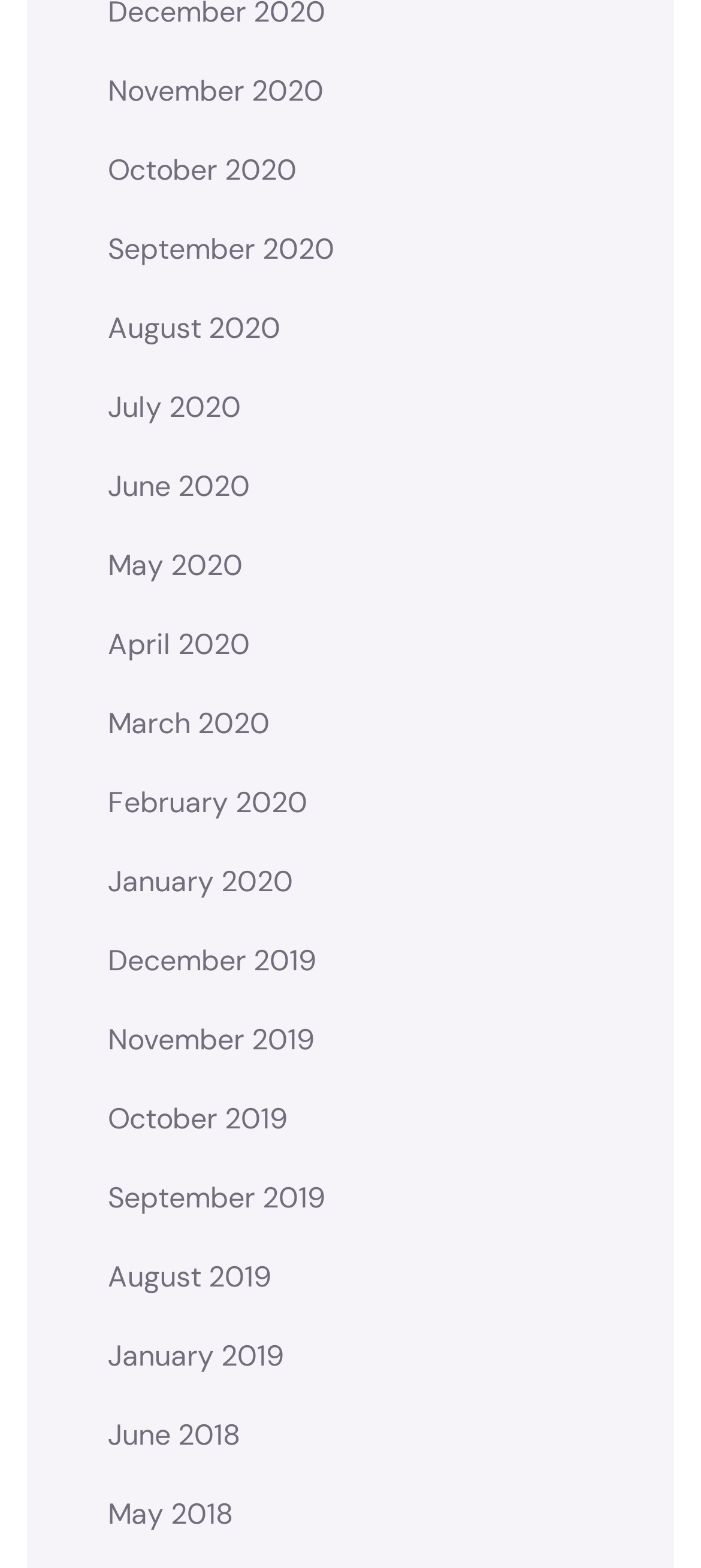Pinpoint the bounding box coordinates of the clickable area necessary to execute the following instruction: "view September 2020". The coordinates should be given as four float numbers between 0 and 1, namely [left, top, right, bottom].

[0.154, 0.14, 0.477, 0.179]